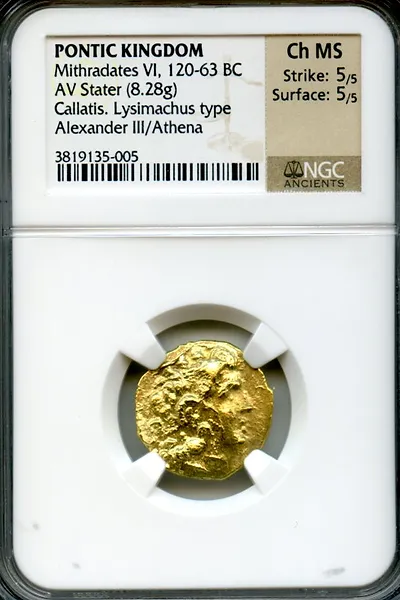Provide a comprehensive description of the image.

This image showcases an ancient gold stater from the Pontic Kingdom, dating back to 120-63 BC, issued under Mithradates VI. The coin is noted for its substantial weight of 8.28 grams, categorized as an AV (gold) stater. The obverse features a detailed representation of Alexander III (Alexander the Great), while the reverse depicts the goddess Athena, a common theme in Hellenistic coinage. 

The coin is encapsulated in a protective holder and graded as "Ch MS" (Choice Mint State), indicating its well-preserved condition with both a strike and surface rating of 5 out of 5. This artifact not only serves as a valuable investment but also as a tangible link to ancient history, capturing the legacy of one of history's most significant monarchs and the culture of the time. The packaging includes specific certification details (NGC Ancients), ensuring its authenticity and collectible value.